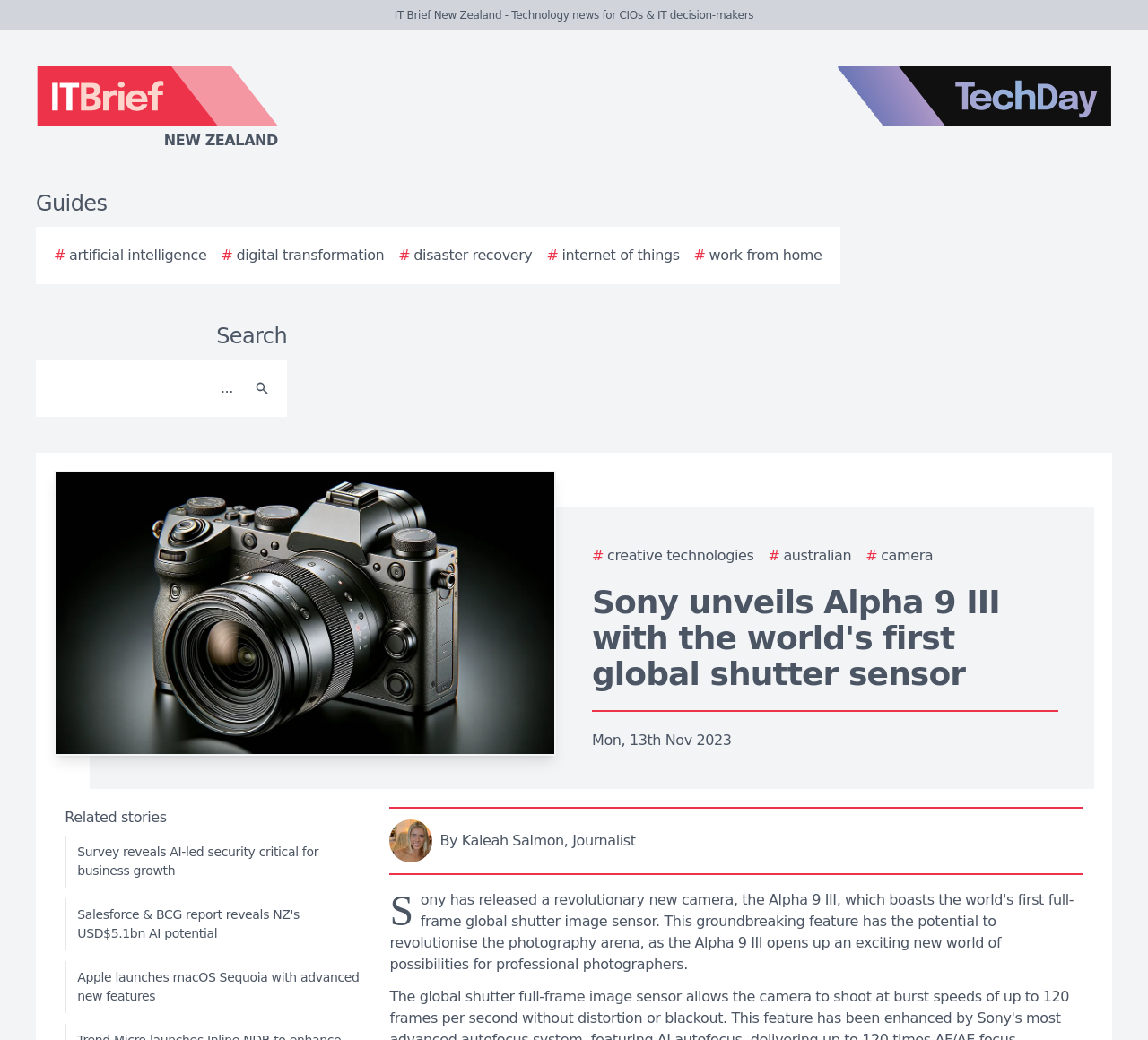Locate the bounding box coordinates of the clickable part needed for the task: "Search for a topic".

[0.038, 0.353, 0.212, 0.394]